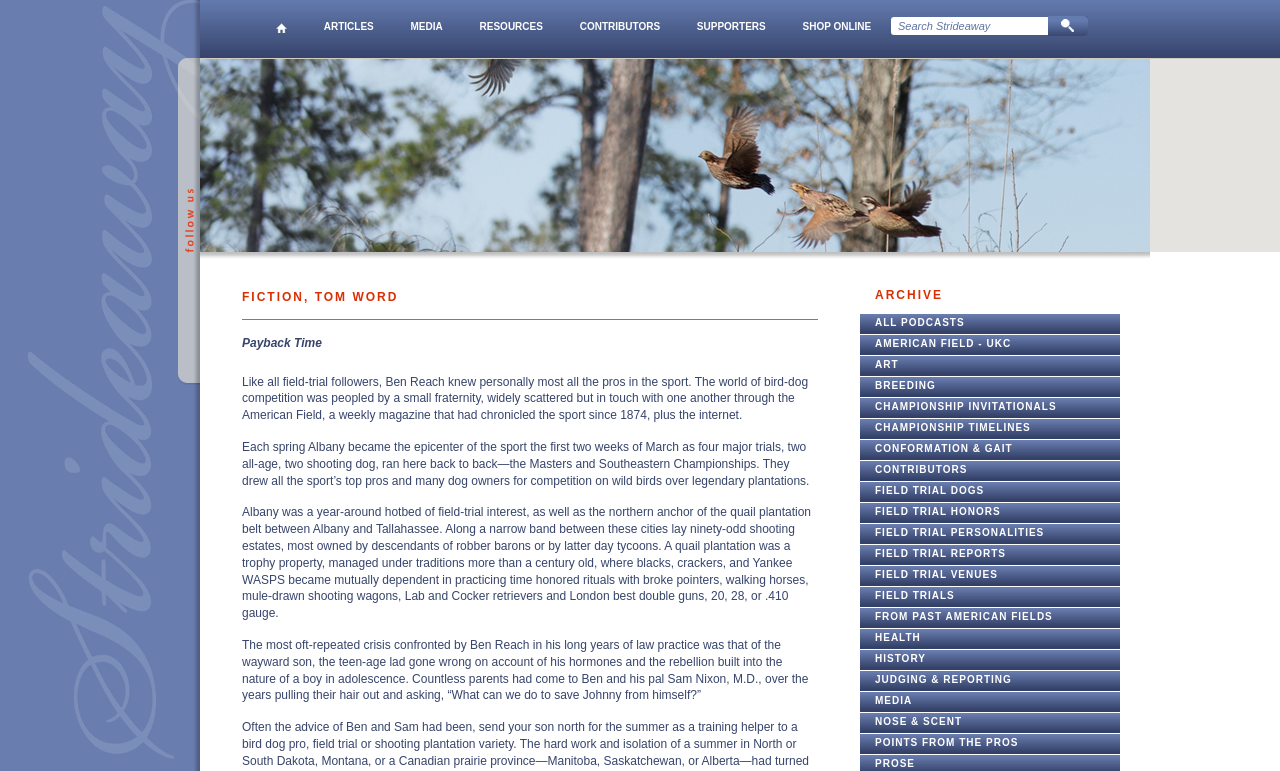What is the name of the website?
Using the image, provide a detailed and thorough answer to the question.

The name of the website can be determined by looking at the top-left corner of the webpage, where the logo 'Strideaway' is displayed.